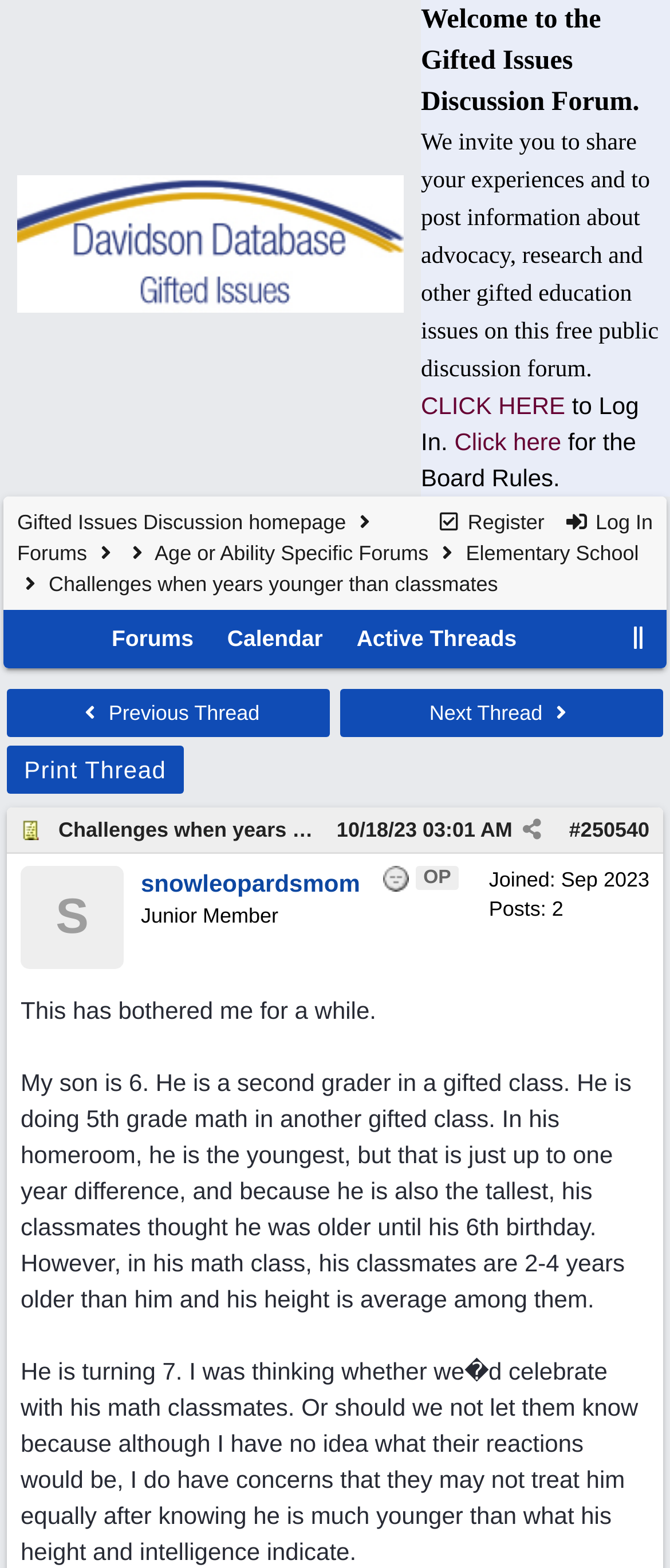Identify the bounding box coordinates for the UI element mentioned here: "Age or Ability Specific Forums". Provide the coordinates as four float values between 0 and 1, i.e., [left, top, right, bottom].

[0.231, 0.345, 0.64, 0.36]